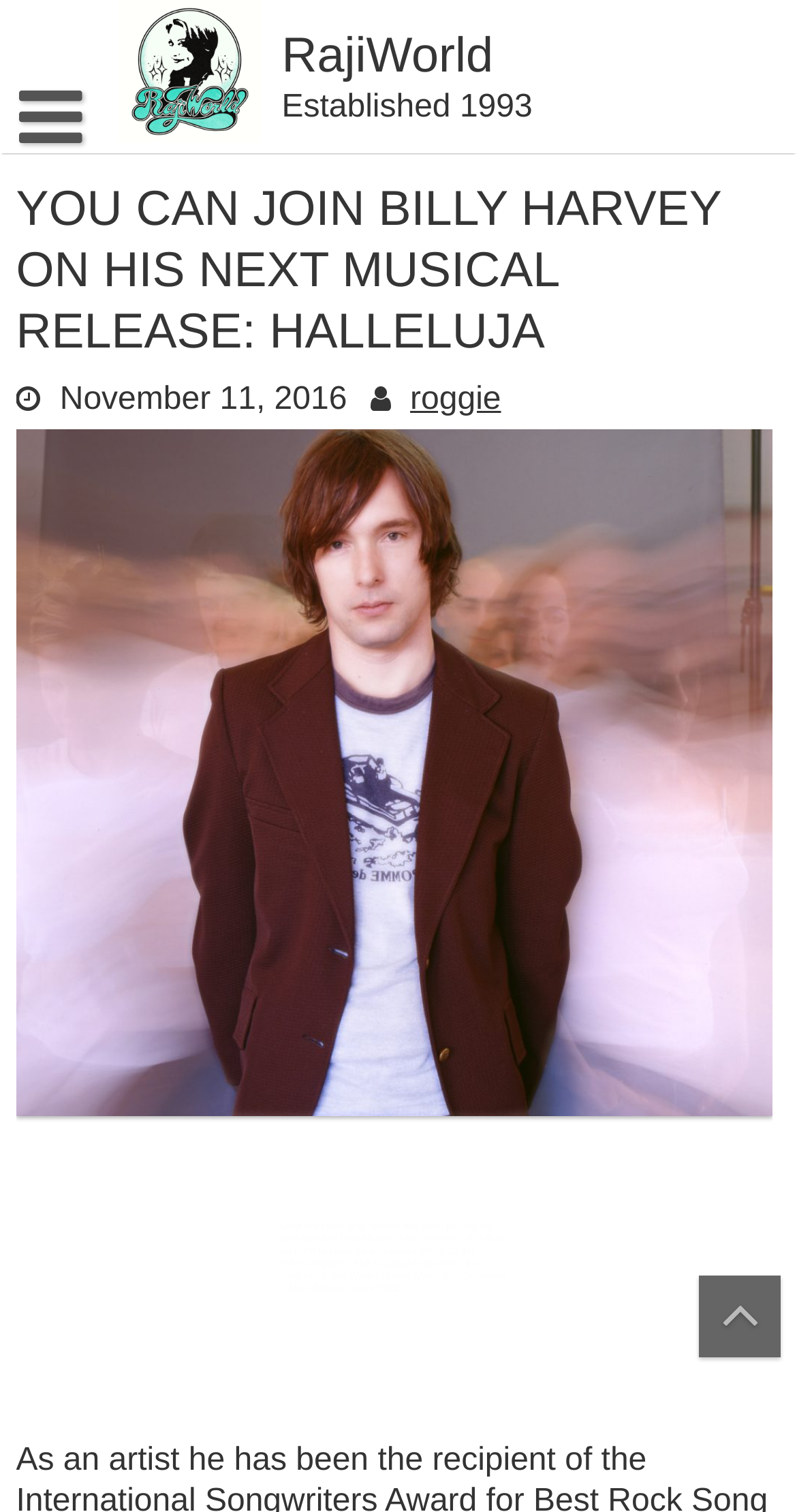What is Billy Harvey's music genre?
Refer to the screenshot and respond with a concise word or phrase.

Post Modern Pop